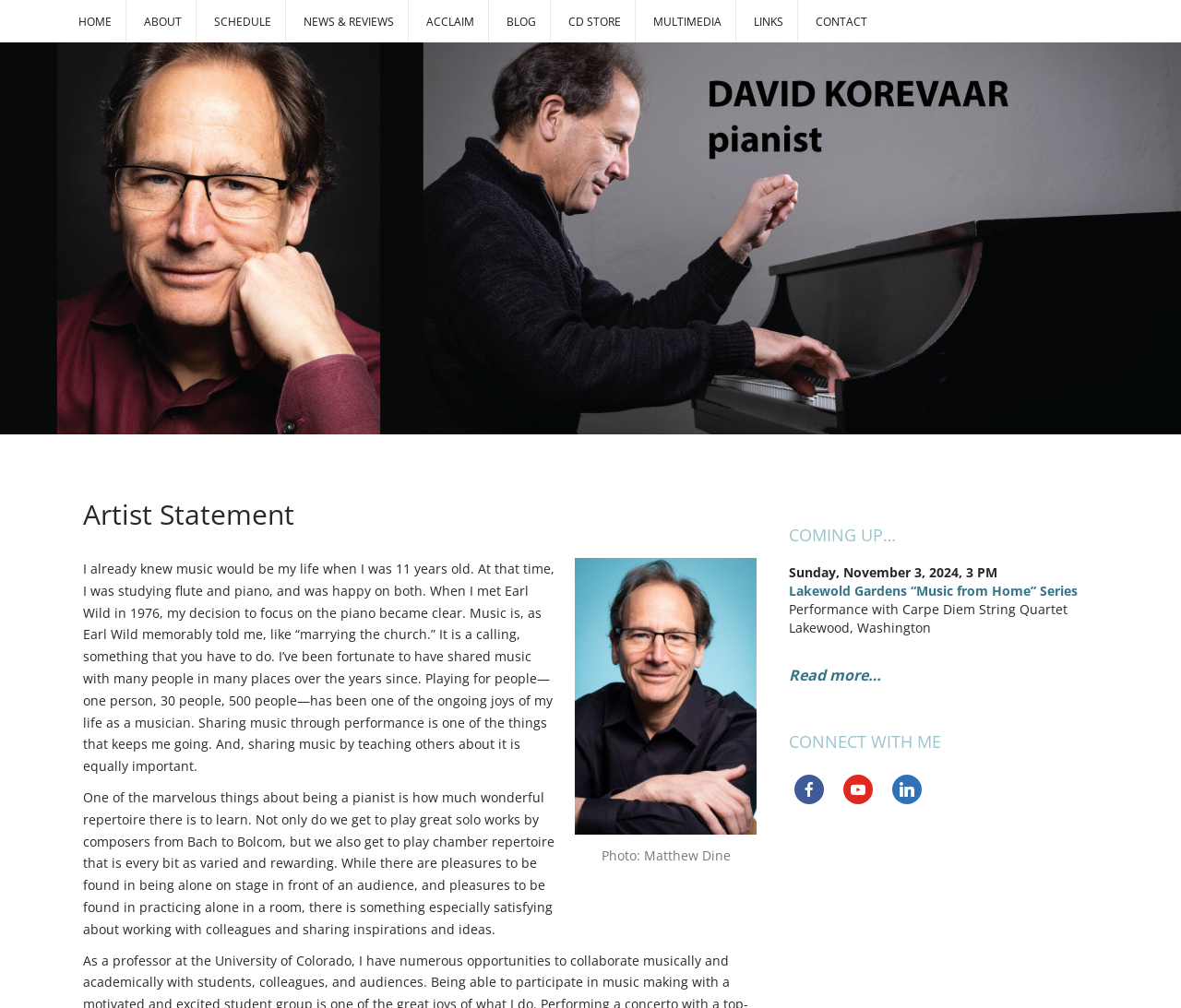Find the bounding box coordinates of the element you need to click on to perform this action: 'read artist statement'. The coordinates should be represented by four float values between 0 and 1, in the format [left, top, right, bottom].

[0.07, 0.486, 0.641, 0.534]